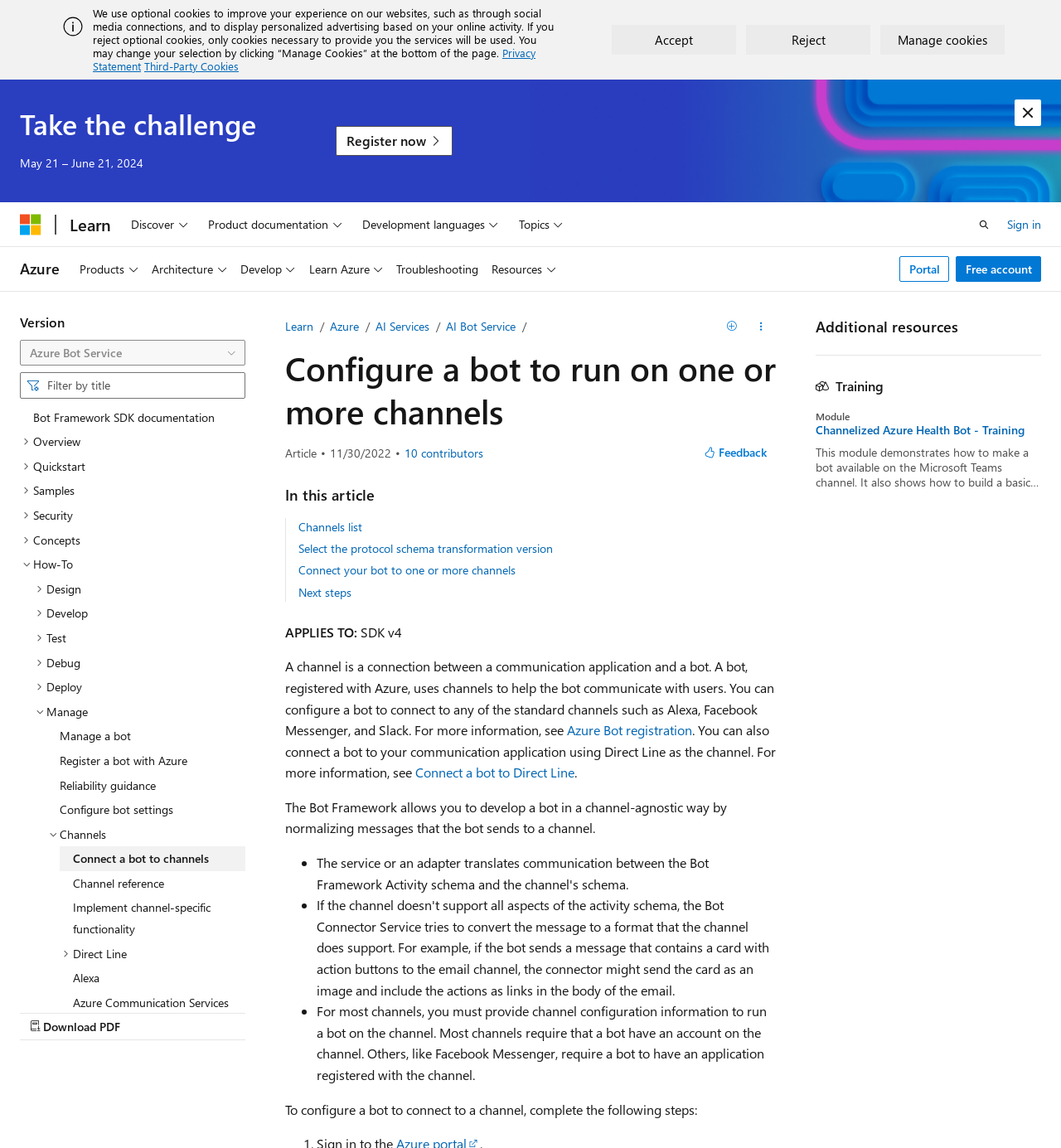Highlight the bounding box of the UI element that corresponds to this description: "Learn Azure".

[0.285, 0.215, 0.367, 0.253]